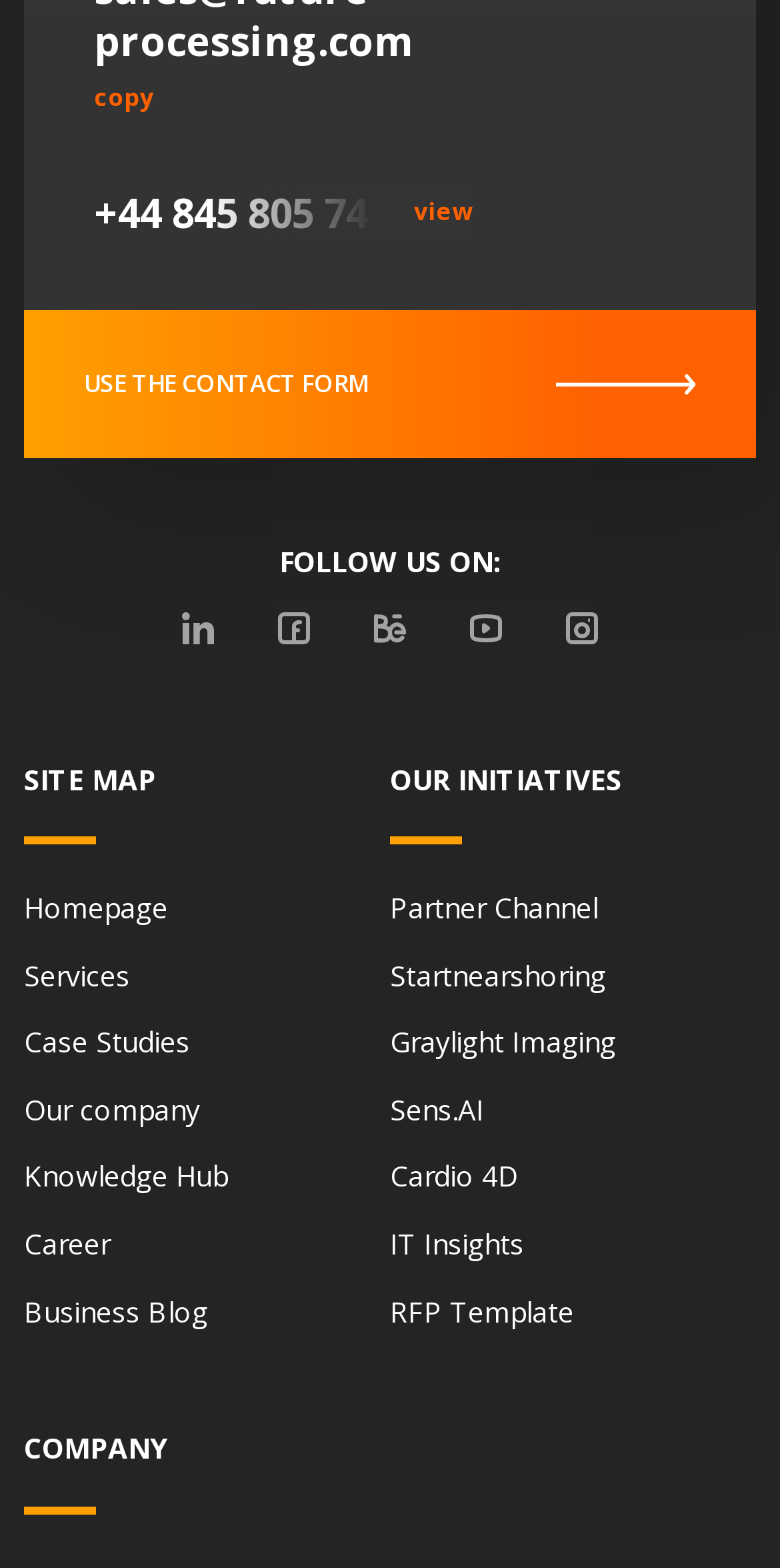Locate the bounding box of the UI element described by: "USE THE CONTACT FORM" in the given webpage screenshot.

[0.031, 0.197, 0.969, 0.292]